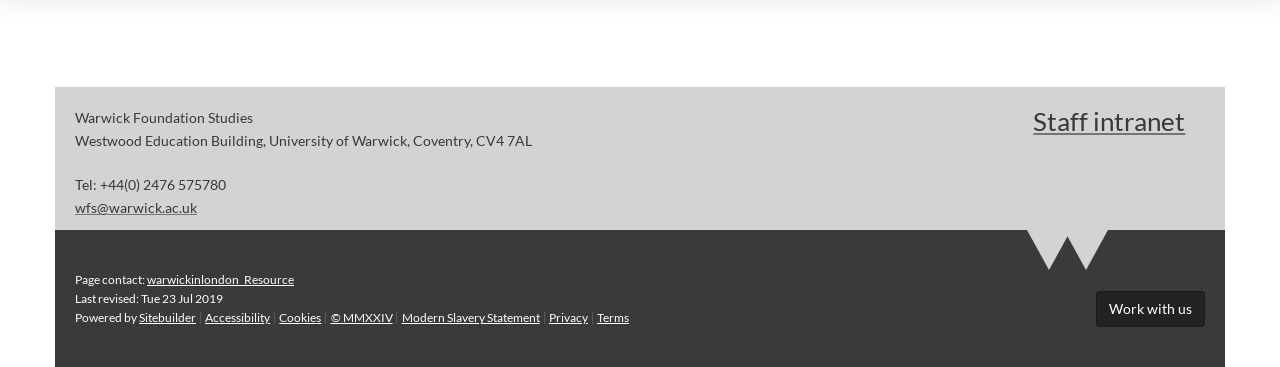Can you specify the bounding box coordinates of the area that needs to be clicked to fulfill the following instruction: "Work with us"?

[0.856, 0.793, 0.941, 0.892]